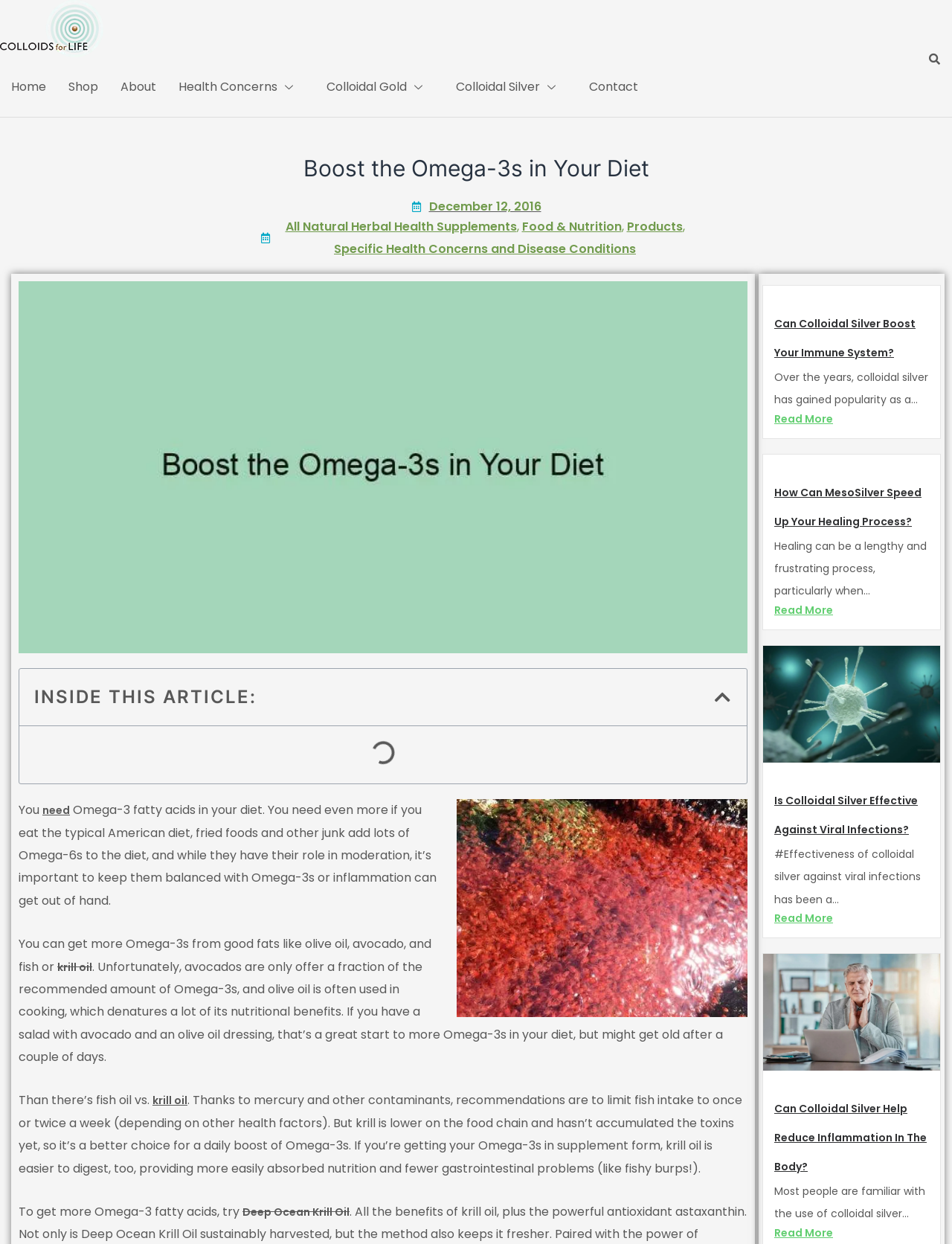Offer a detailed account of what is visible on the webpage.

This webpage is about the importance of Omega-3 fatty acids in one's diet, particularly in the context of the typical American diet. At the top of the page, there is a navigation menu with links to "Home", "Shop", "About", "Health Concerns", "Colloidal Gold", "Colloidal Silver", and "Contact". On the right side of the navigation menu, there is a search box.

Below the navigation menu, there is a heading that reads "Boost the Omega-3s in Your Diet". Next to this heading, there is a link to a date, "December 12, 2016". Underneath, there are three links to related topics: "All Natural Herbal Health Supplements", "Food & Nutrition", and "Products".

The main content of the page starts with a heading "INSIDE THIS ARTICLE:". Below this heading, there is a table of contents button that can be expanded to show the article's outline. To the right of the table of contents button, there is an image of a school of krill.

The article itself discusses the importance of Omega-3 fatty acids and how they can be obtained from good fats like olive oil, avocado, and fish or krill oil. The text explains that while avocados and olive oil are good sources of Omega-3s, they may not provide enough, and krill oil is a better choice due to its lower toxicity and easier digestion.

Further down the page, there are three article previews with headings, images, and short summaries. The first article is about colloidal silver and its effect on the immune system, the second is about how MesoSilver can speed up the healing process, and the third is about the effectiveness of colloidal silver against viral infections. Each article preview has a "Read More" link.

Overall, the webpage is focused on promoting the importance of Omega-3 fatty acids and colloidal silver for health and wellness, with a mix of informative text and promotional content.